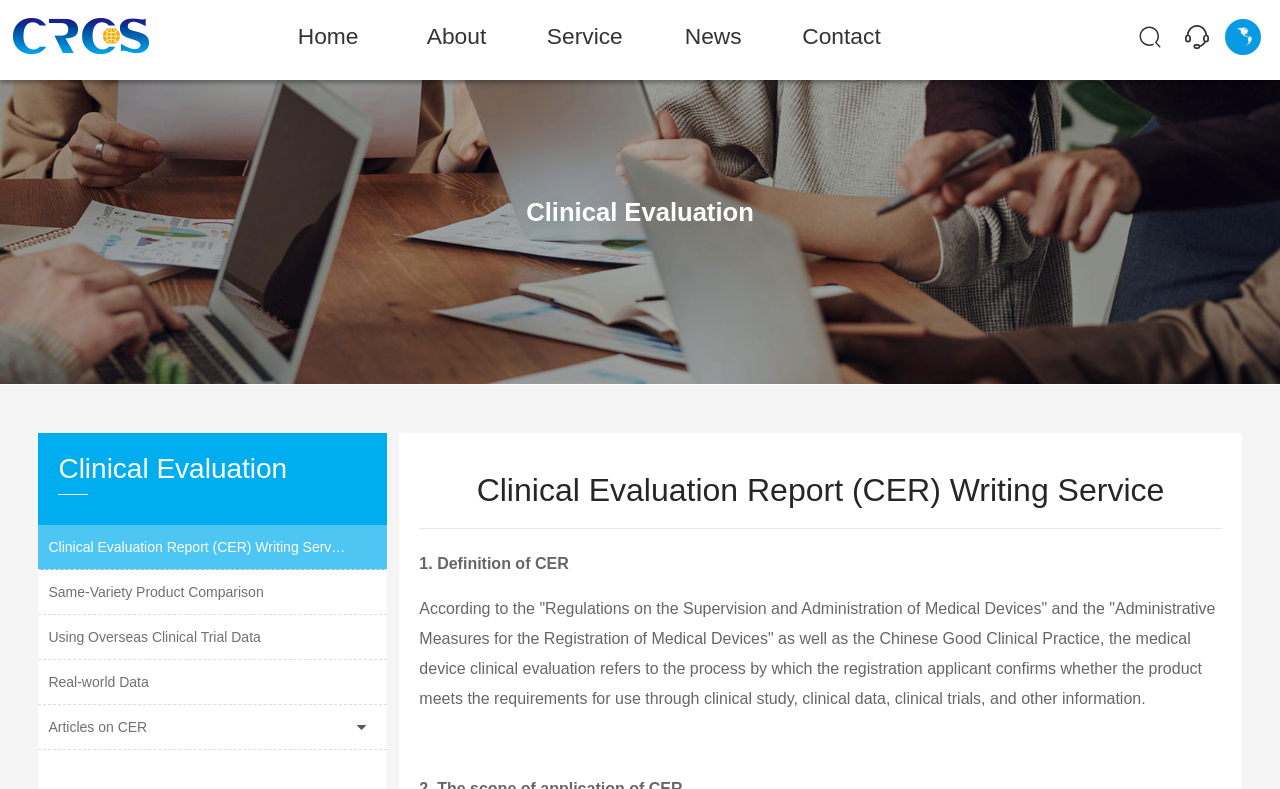From the webpage screenshot, predict the bounding box of the UI element that matches this description: "Real-world Data".

[0.038, 0.849, 0.271, 0.88]